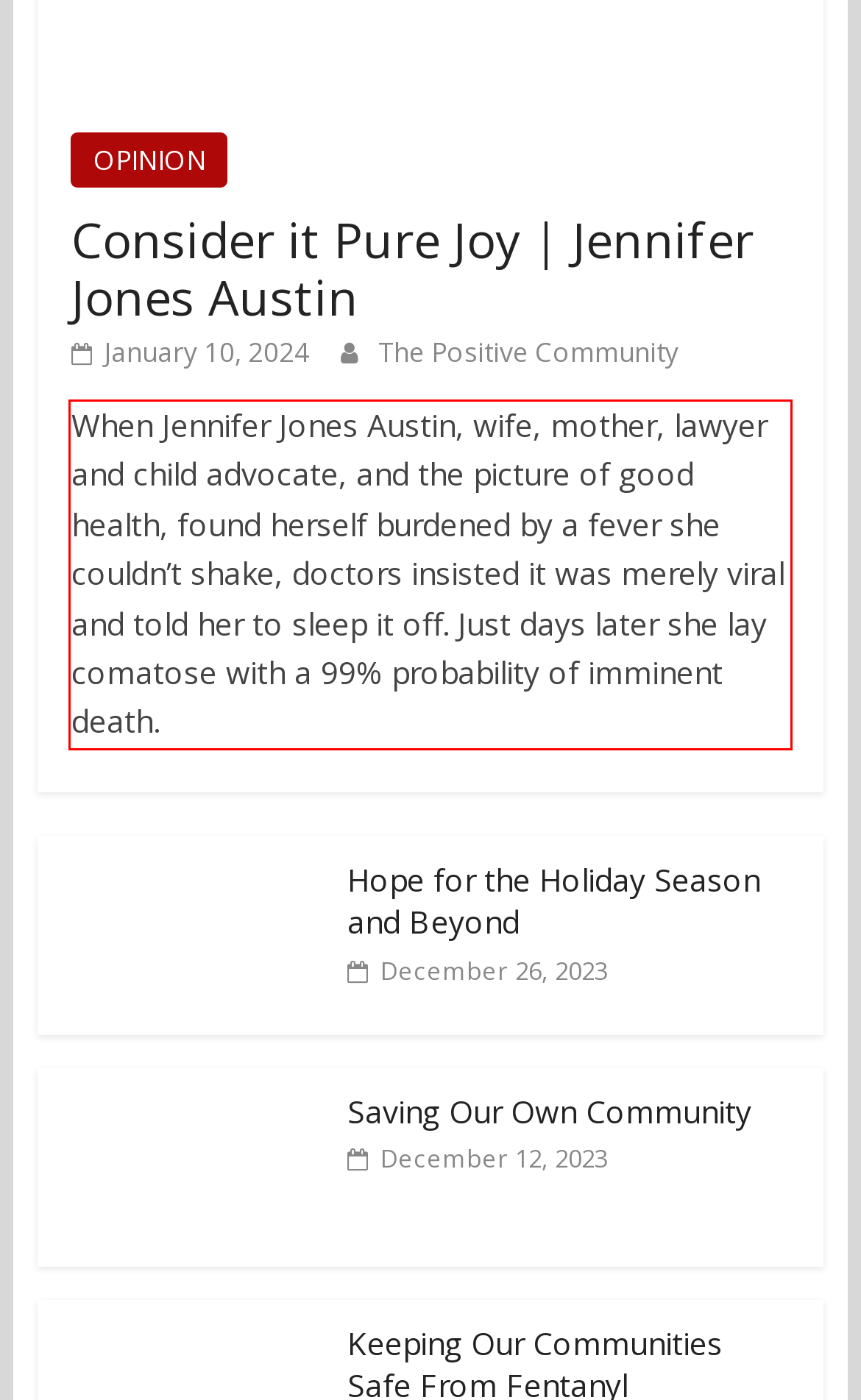Look at the provided screenshot of the webpage and perform OCR on the text within the red bounding box.

When Jennifer Jones Austin, wife, mother, lawyer and child advocate, and the picture of good health, found herself burdened by a fever she couldn’t shake, doctors insisted it was merely viral and told her to sleep it off. Just days later she lay comatose with a 99% probability of imminent death.